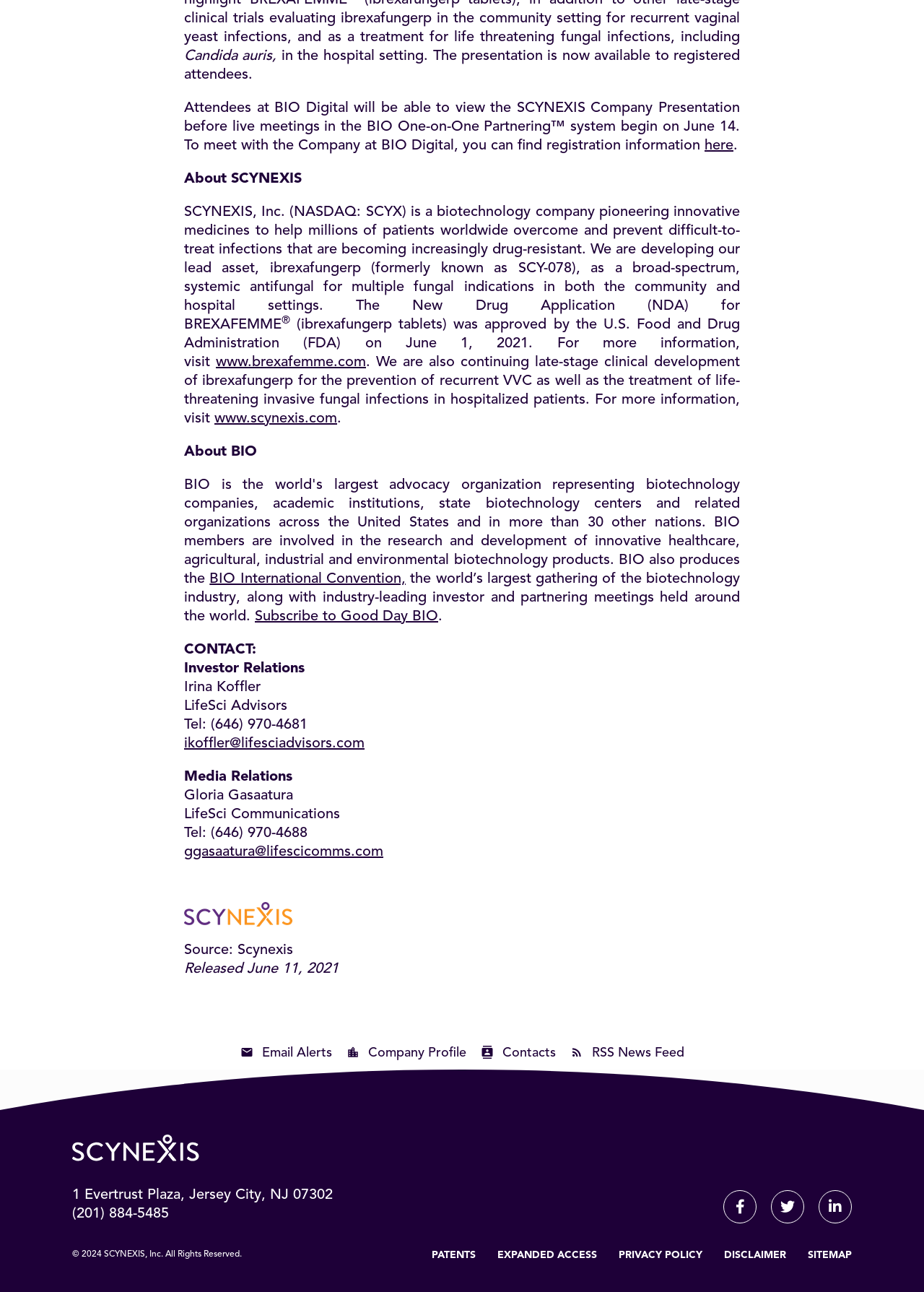Where is the company located?
Answer the question with as much detail as possible.

The company location is mentioned at the bottom of the page as '1 Evertrust Plaza, Jersey City, NJ 07302' which indicates that the company is headquartered in Jersey City, New Jersey.